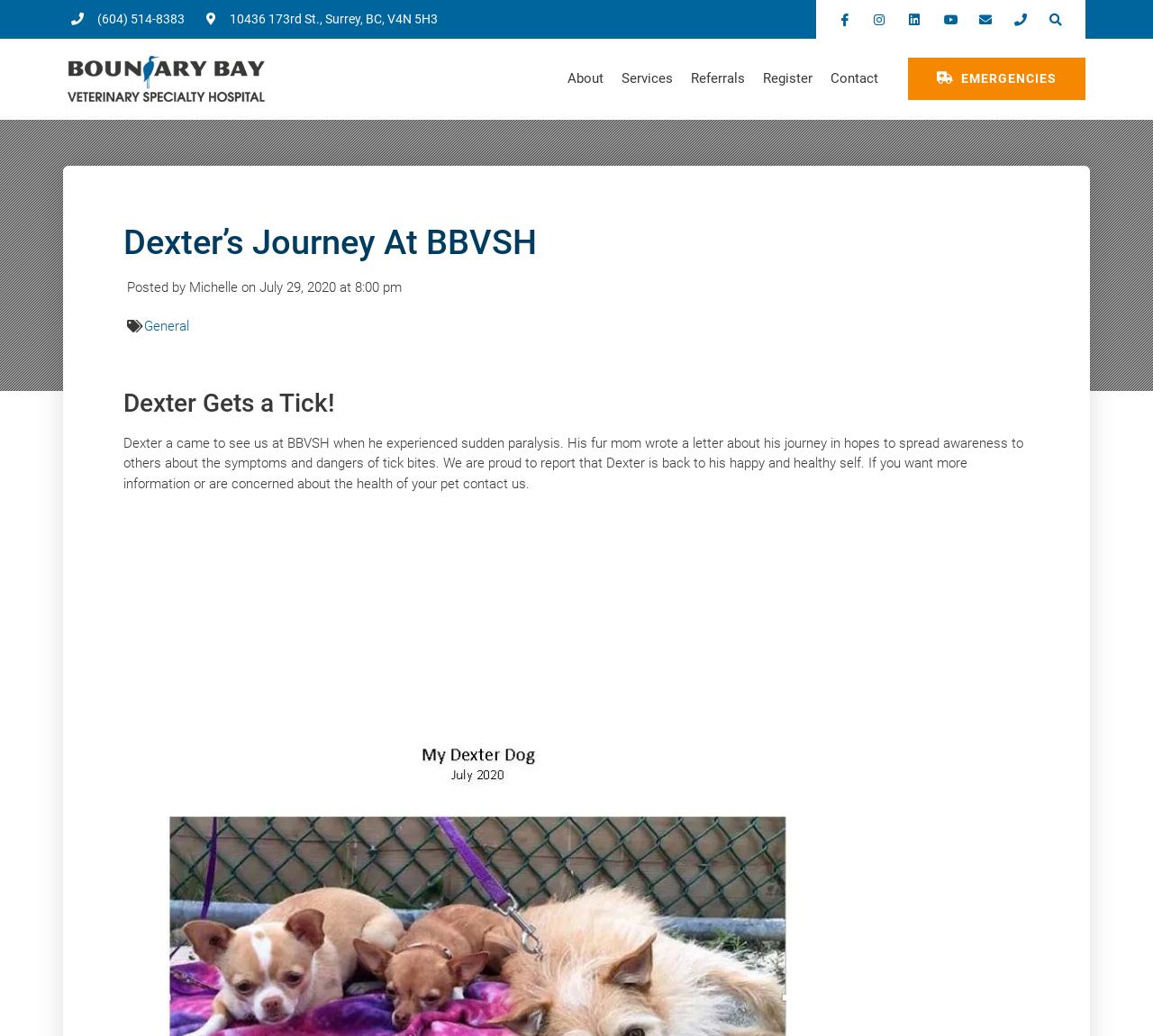What is the current status of Dexter's health?
From the screenshot, provide a brief answer in one word or phrase.

He is back to his happy and healthy self